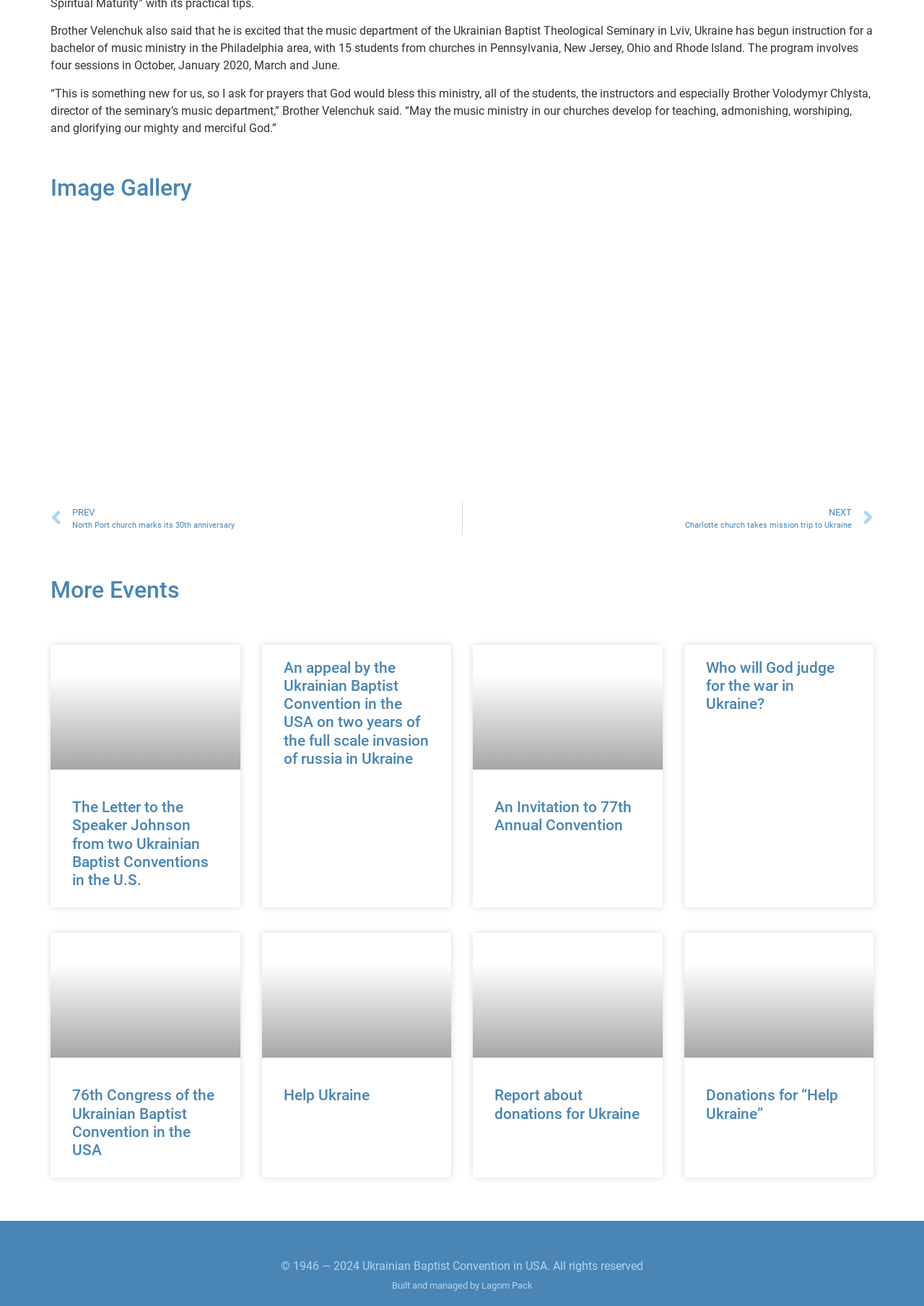Please identify the bounding box coordinates of where to click in order to follow the instruction: "Read more about the Letter to the Speaker Johnson".

[0.078, 0.611, 0.226, 0.68]